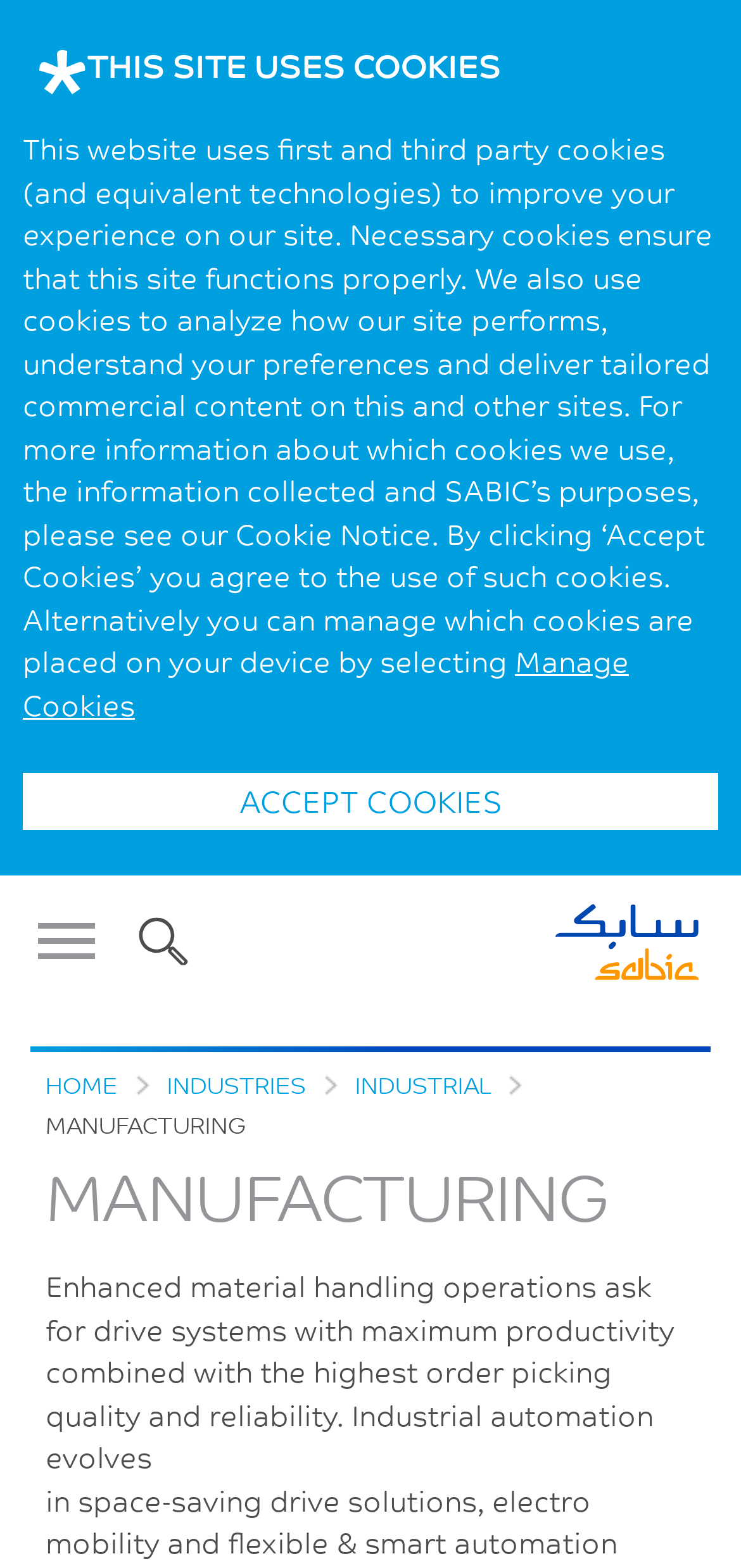Calculate the bounding box coordinates for the UI element based on the following description: "ACCEPT COOKIES". Ensure the coordinates are four float numbers between 0 and 1, i.e., [left, top, right, bottom].

[0.031, 0.493, 0.969, 0.529]